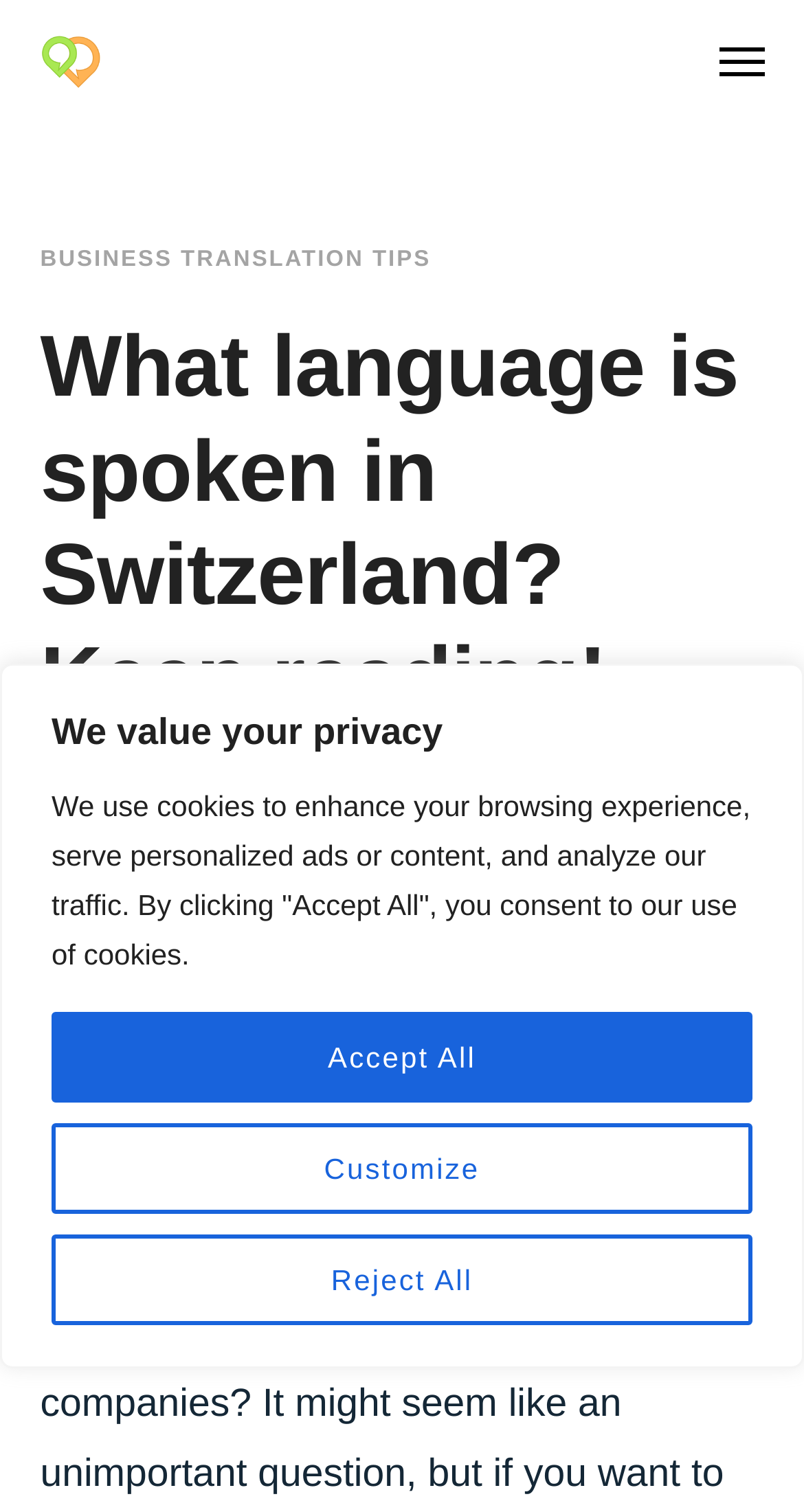What is the main topic of this webpage?
Please give a detailed and thorough answer to the question, covering all relevant points.

Based on the webpage content, especially the heading 'What language is spoken in Switzerland? Keep reading!' and the text 'Do you know what language is spoken in Switzerland', it is clear that the main topic of this webpage is related to the language spoken in Switzerland.